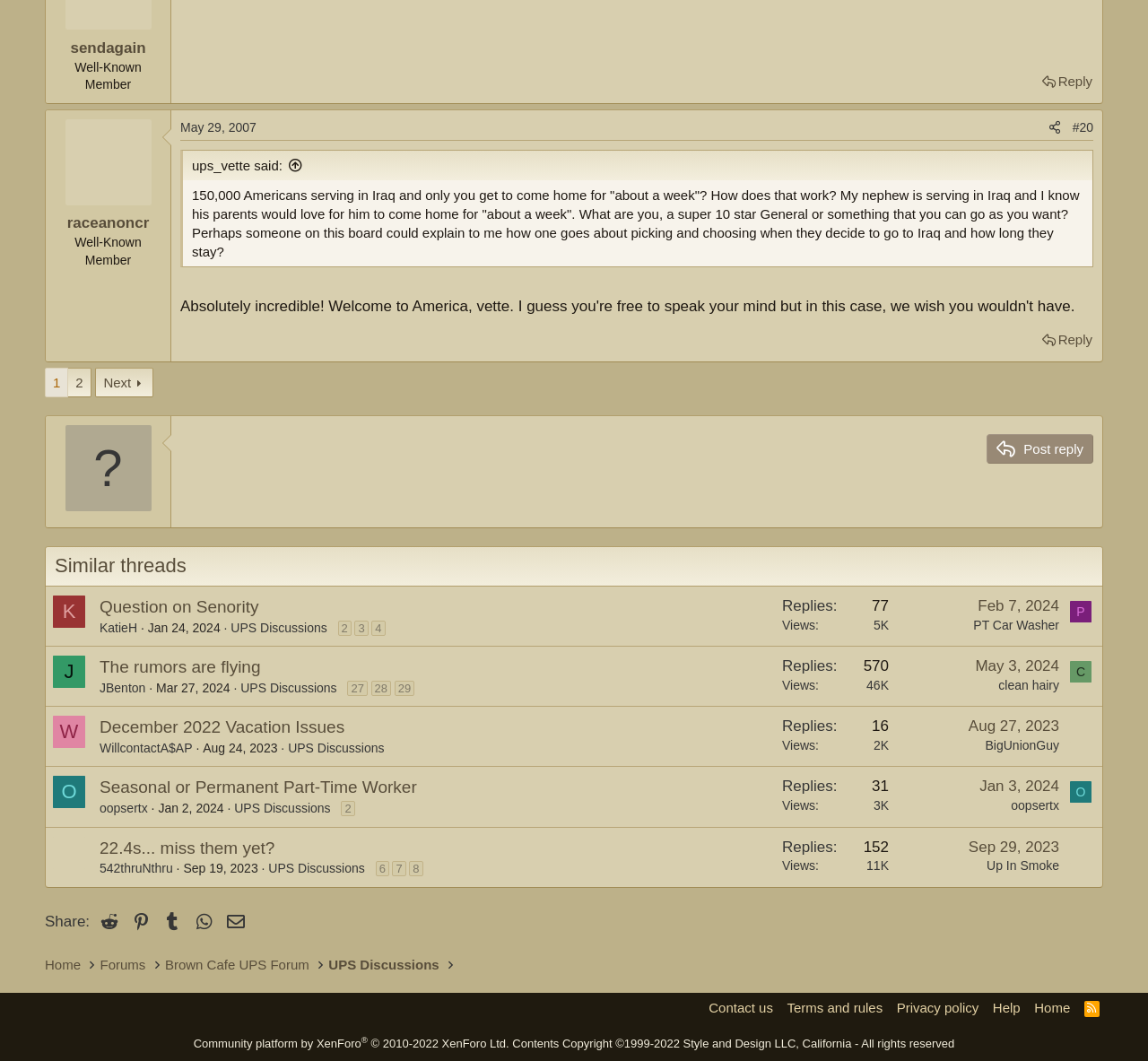With reference to the screenshot, provide a detailed response to the question below:
What is the username of the person who posted the first message?

I found the username by looking at the heading element with the text 'raceanoncr' which is a child of the article element. This heading element is likely to be the username of the person who posted the message.